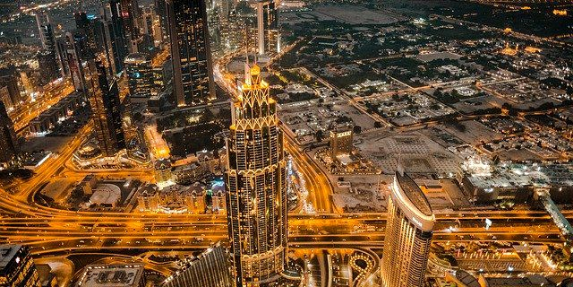Use the details in the image to answer the question thoroughly: 
What is the color of the highways at night?

The caption states that the intricate network of highways glows warmly, indicating that the color of the highways at night is a warm glow. This information is provided to describe the visual appearance of the city's infrastructure.